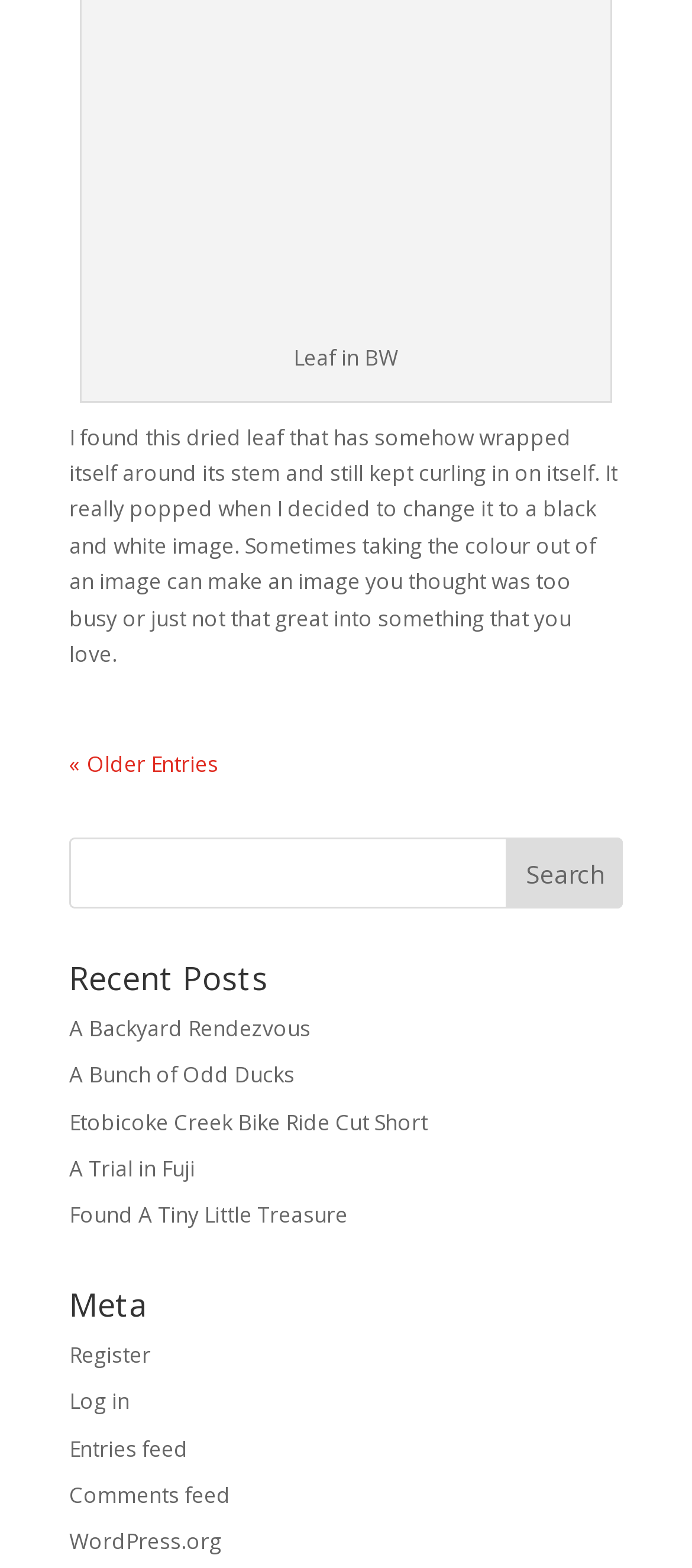Find the bounding box coordinates for the area that should be clicked to accomplish the instruction: "Visit WordPress.org".

[0.1, 0.974, 0.321, 0.993]